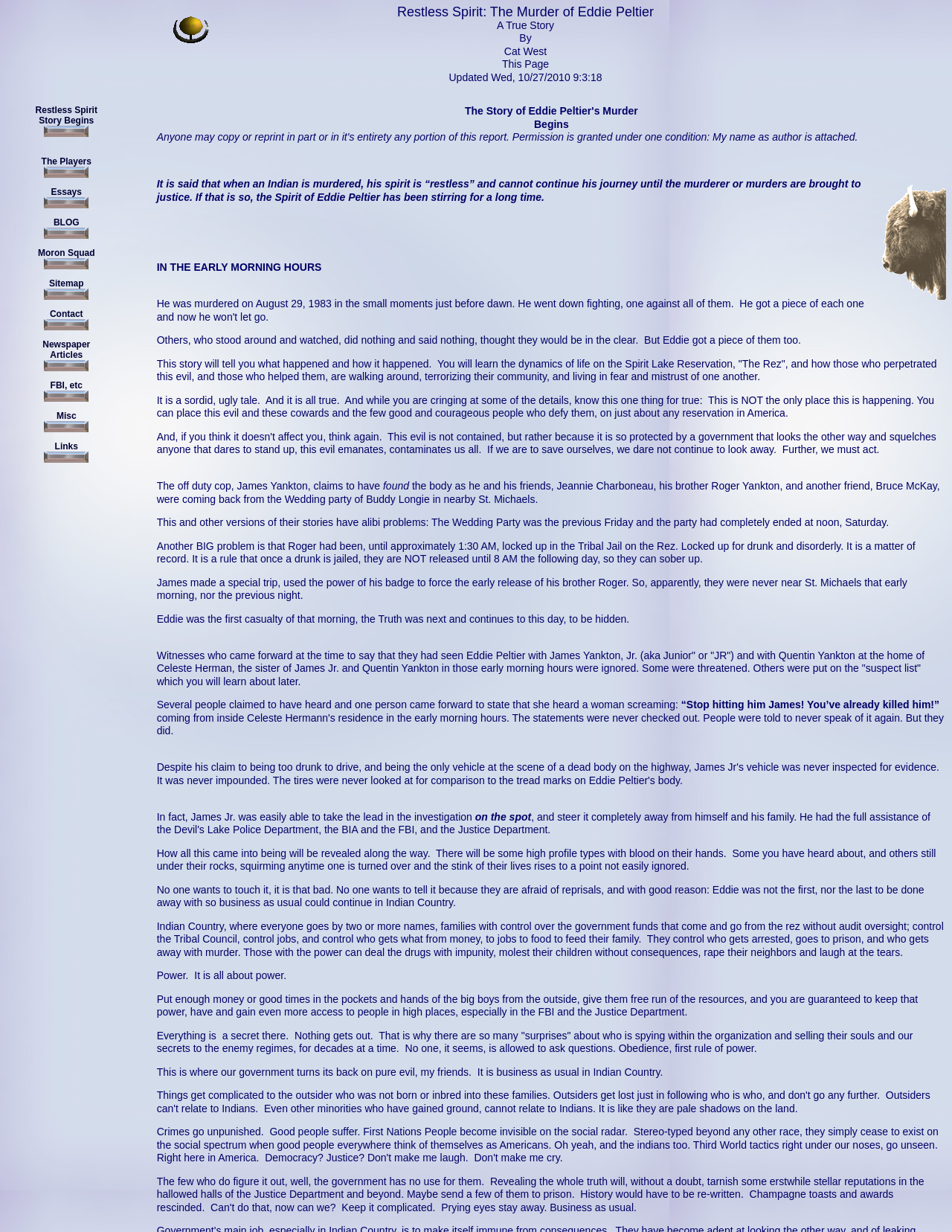Predict the bounding box for the UI component with the following description: "parent_node: Contact".

[0.046, 0.261, 0.093, 0.27]